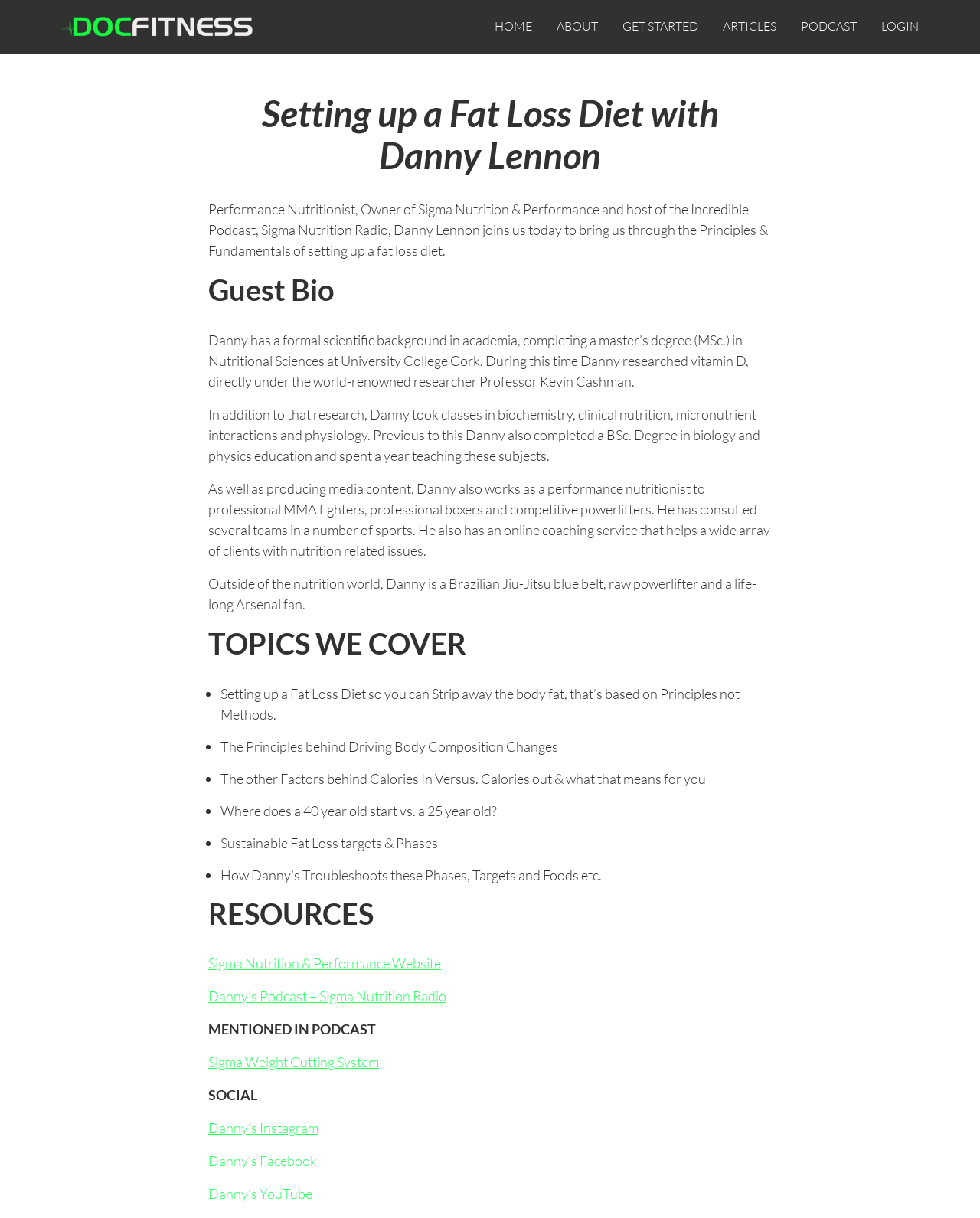Answer the question with a brief word or phrase:
What is the name of Danny's podcast?

Sigma Nutrition Radio